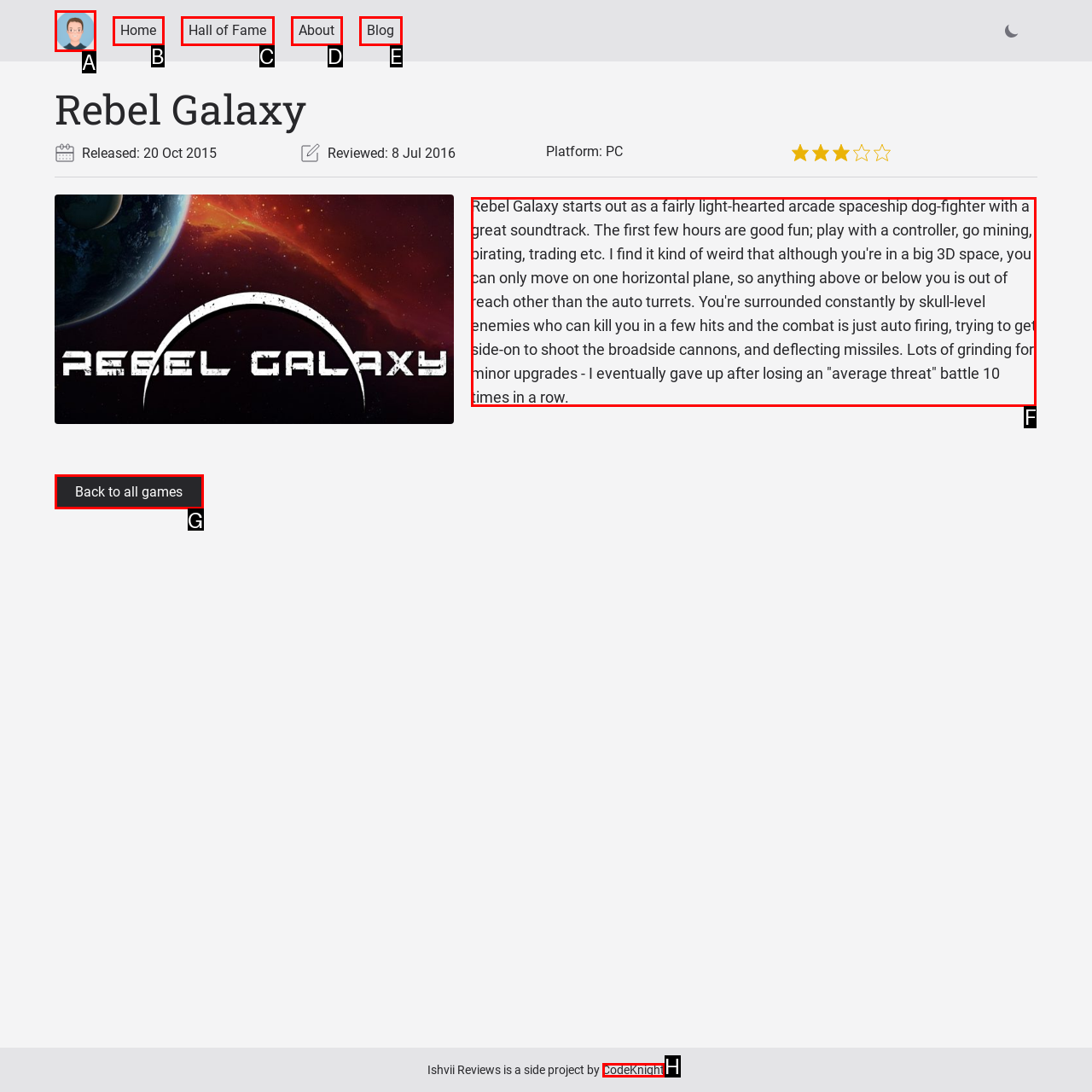Choose the UI element to click on to achieve this task: Read the review of Rebel Galaxy. Reply with the letter representing the selected element.

F